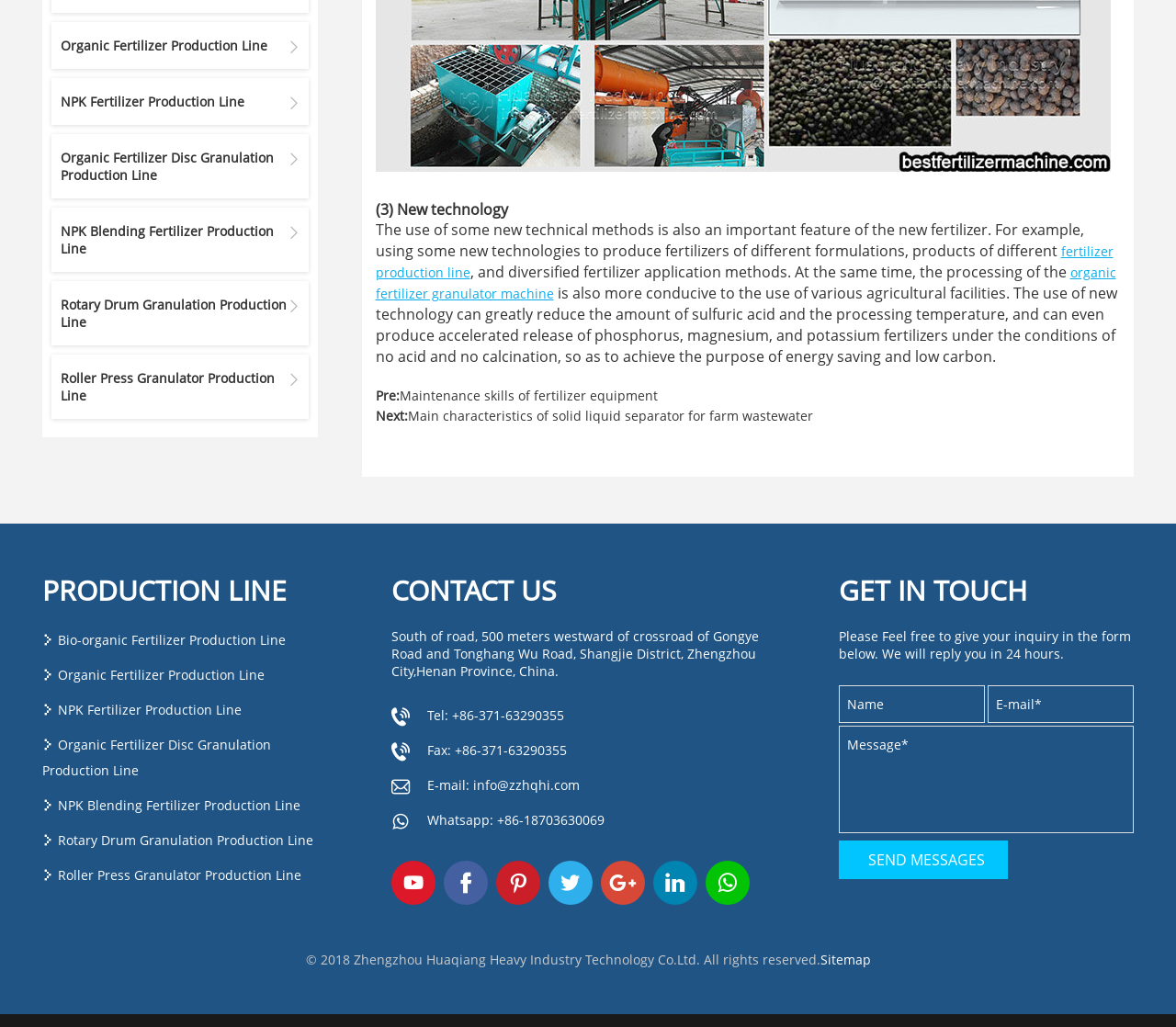Determine the bounding box coordinates of the clickable element to complete this instruction: "Click on the 'Sitemap' link". Provide the coordinates in the format of four float numbers between 0 and 1, [left, top, right, bottom].

[0.697, 0.925, 0.74, 0.942]